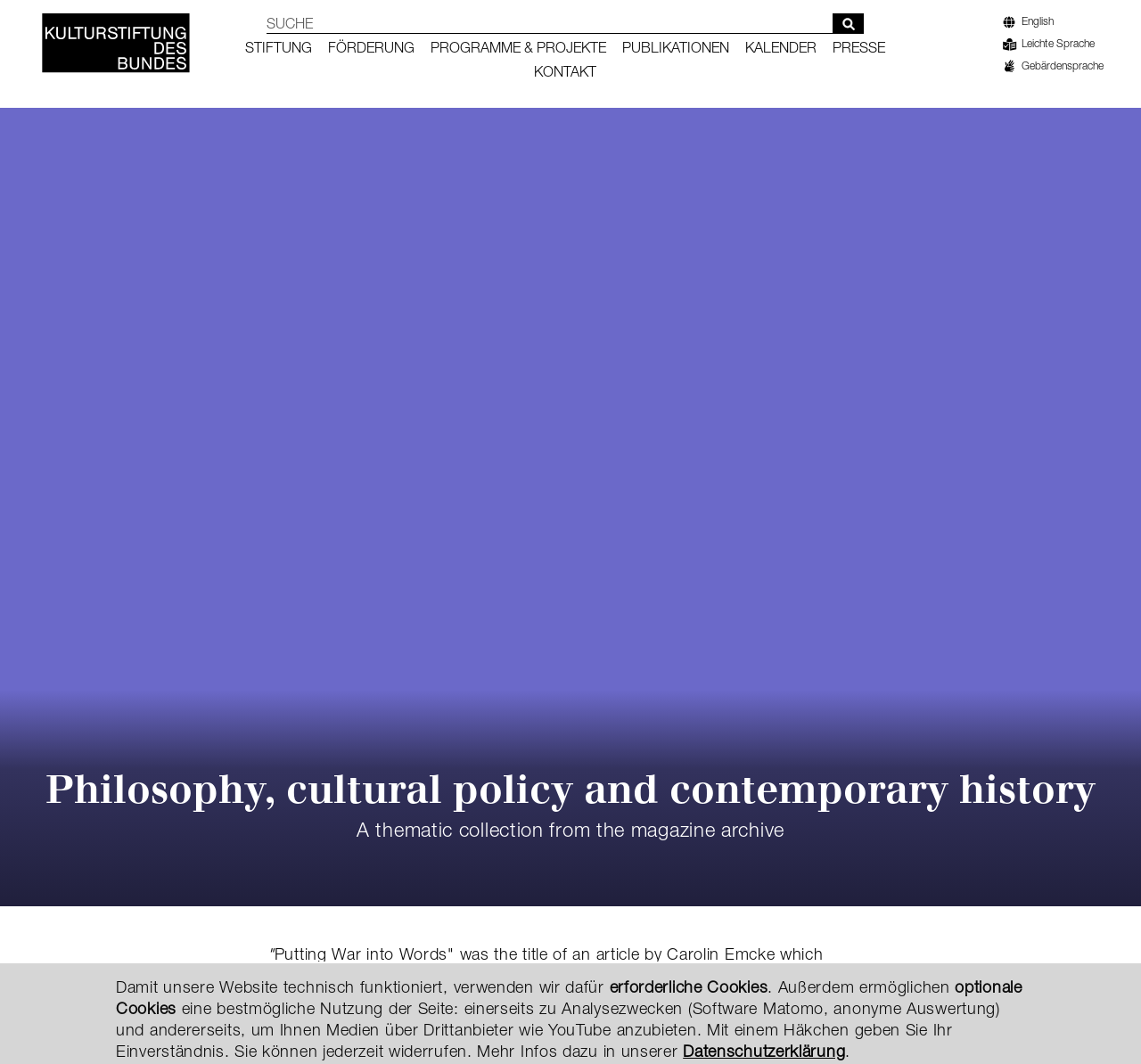Answer this question in one word or a short phrase: What is the purpose of the search bar?

To search for content